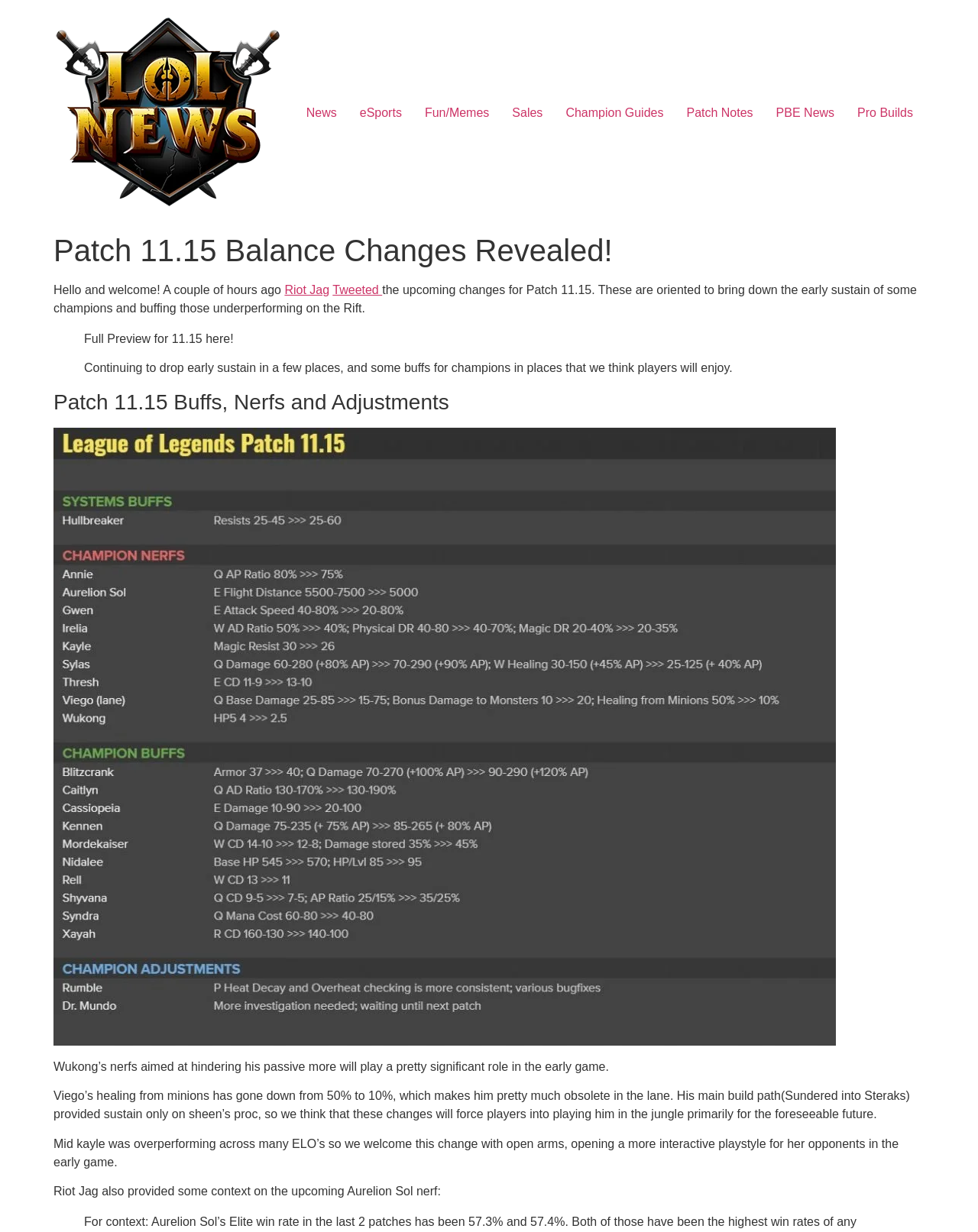Calculate the bounding box coordinates of the UI element given the description: "News".

[0.301, 0.079, 0.356, 0.104]